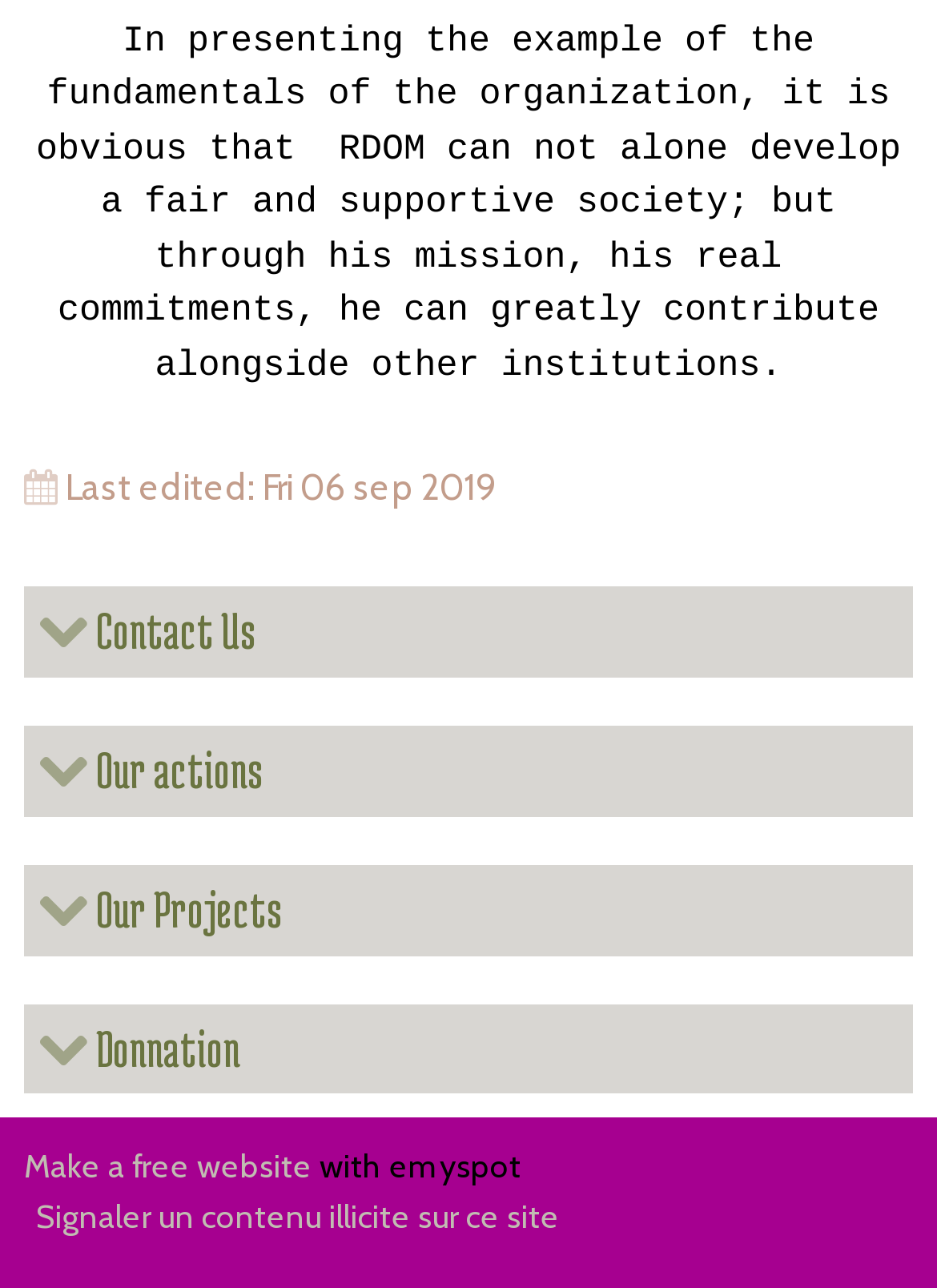Is there a way to create a free website?
Refer to the image and provide a one-word or short phrase answer.

Yes